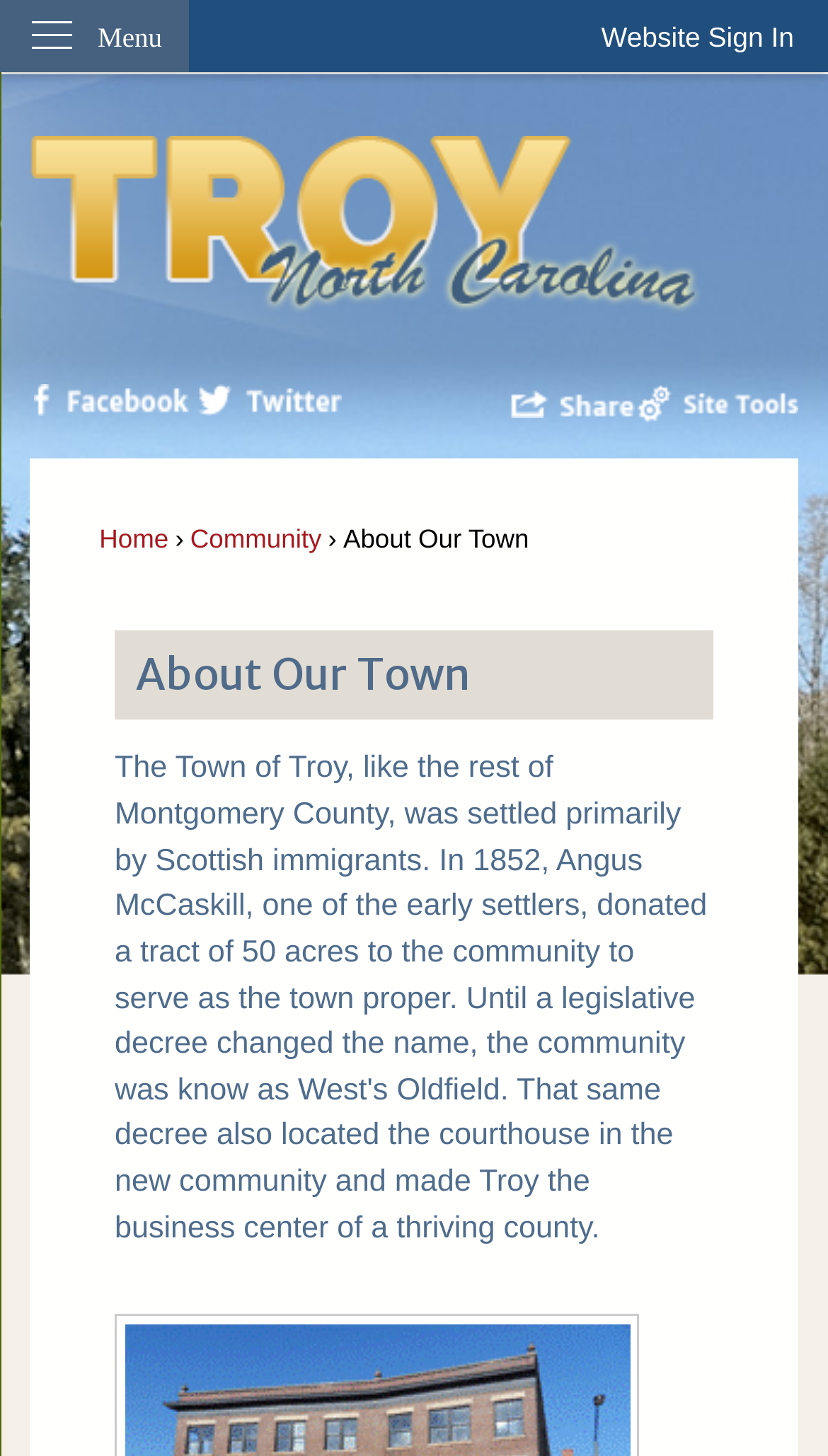Provide a one-word or one-phrase answer to the question:
How many social media links are there?

2